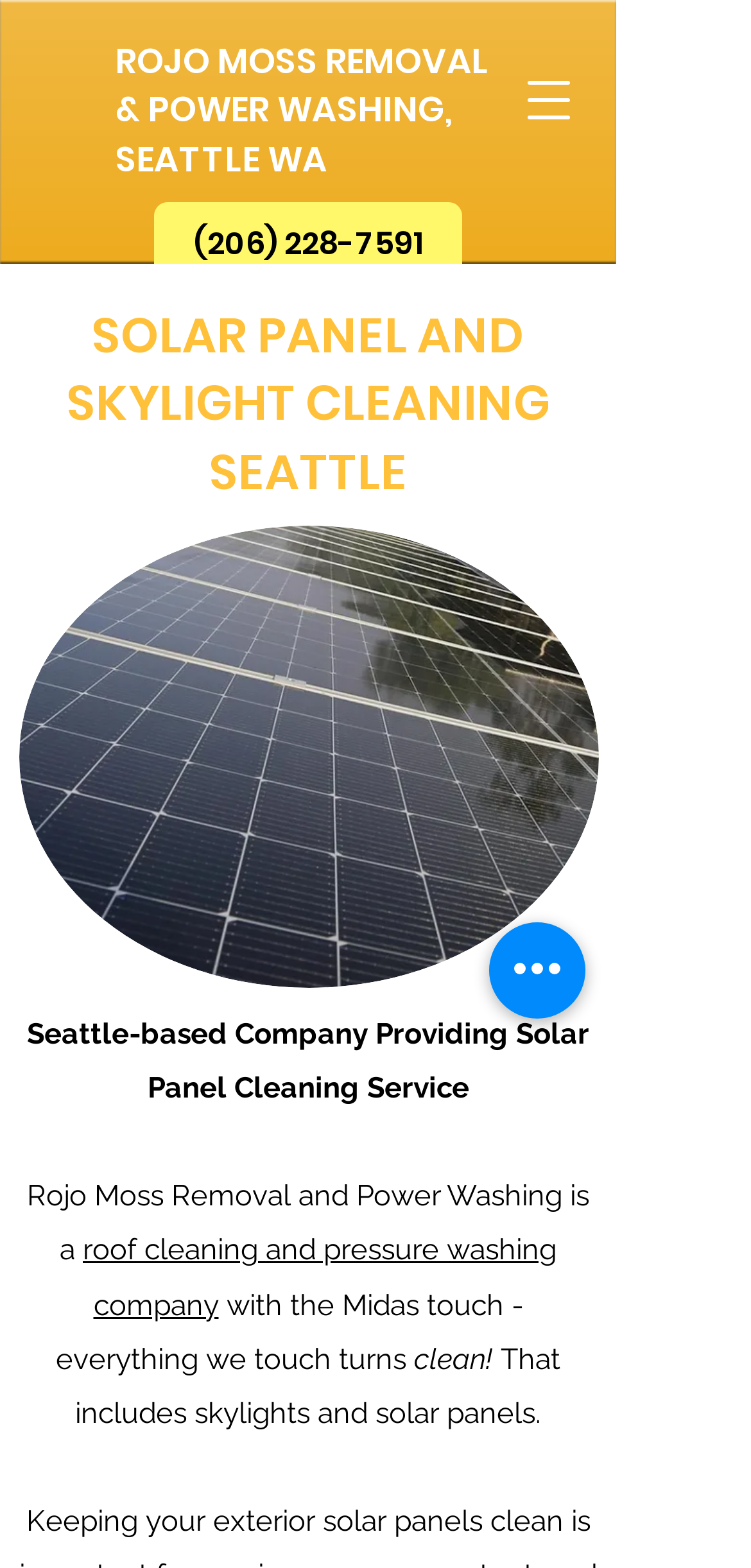Elaborate on the information and visuals displayed on the webpage.

The webpage is about a Seattle-based company, Rojo Moss Removal and Power Washing, that provides solar panel cleaning services. At the top left of the page, there is a link to the company's name, followed by a phone number link. To the right of these links, there is a button to open a navigation menu.

Below the navigation button, there is a heading that reads "SOLAR PANEL AND SKYLIGHT CLEANING SEATTLE". Next to the heading, there is an image of a Seattle solar panel cleaning service. 

Below the image, there is a paragraph of text that describes the company as a Seattle-based provider of solar panel cleaning services. The text is followed by a brief phrase, and then a sentence that introduces the company as a roof cleaning and pressure washing company with a unique touch, making everything they touch clean. This sentence is followed by another sentence that specifically mentions skylights and solar panels as part of their services.

At the bottom right of the page, there is a button labeled "Quick actions".